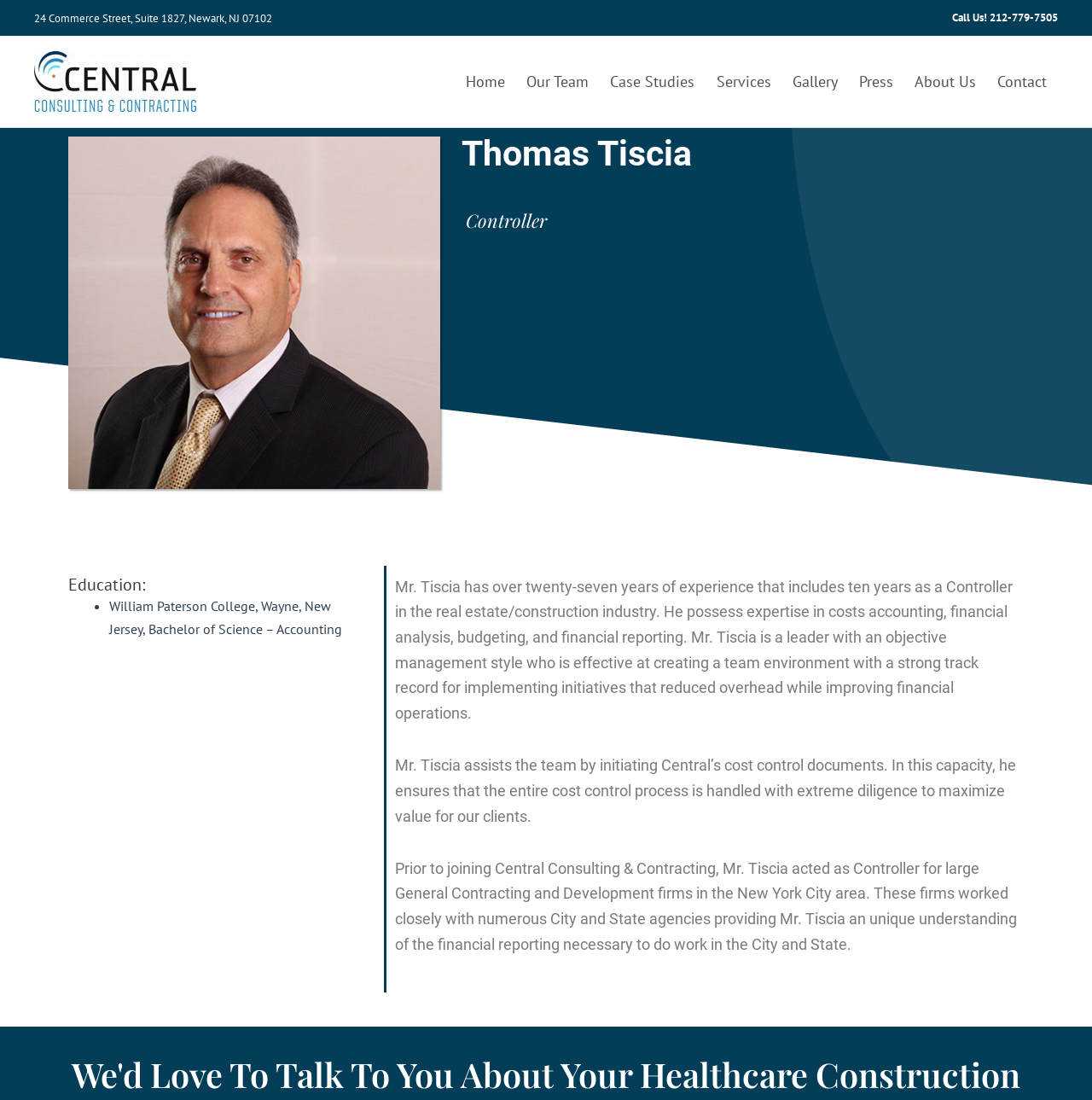Pinpoint the bounding box coordinates of the area that must be clicked to complete this instruction: "Click on the 'Home' link".

[0.417, 0.046, 0.472, 0.102]